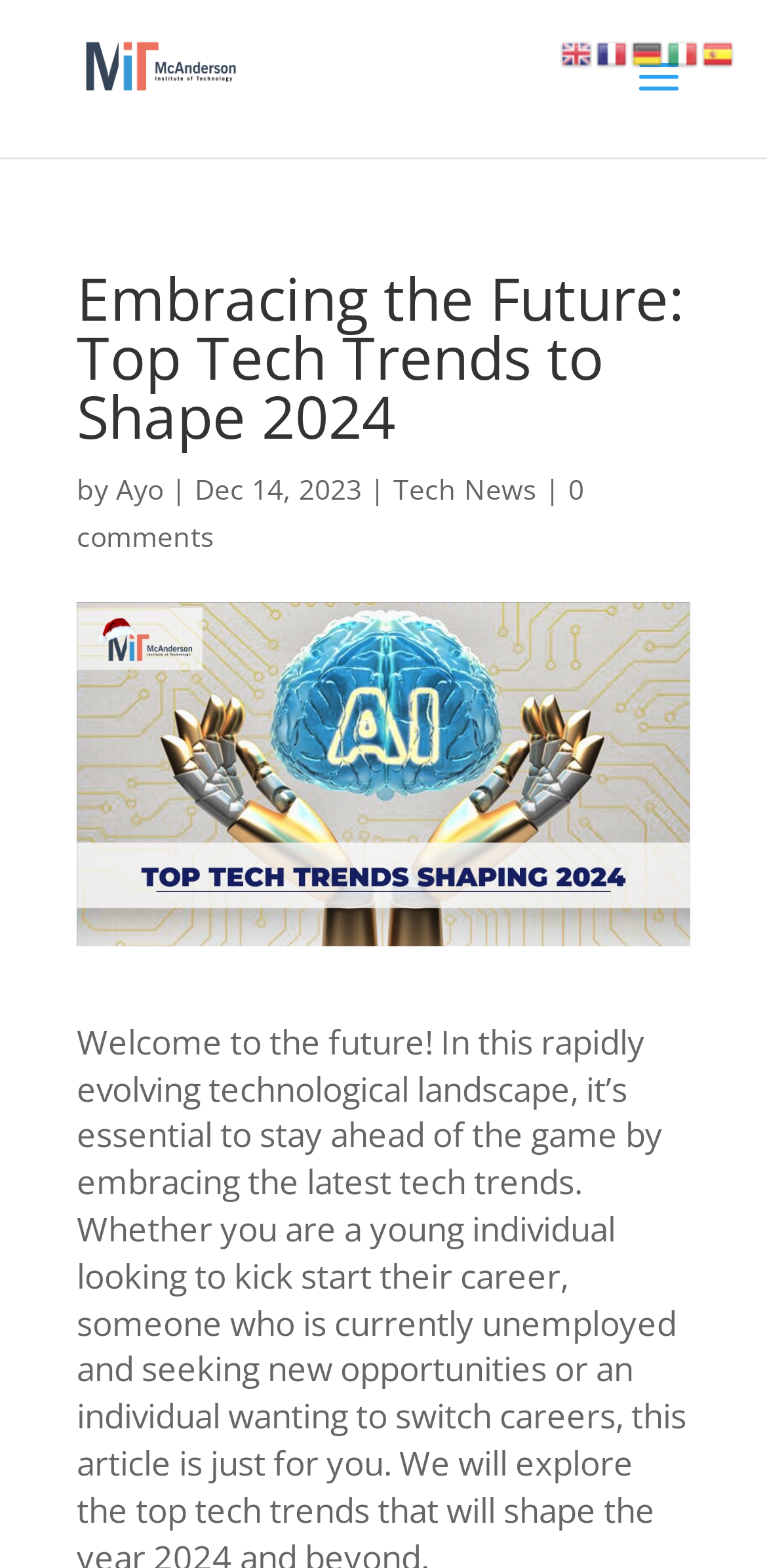Please give a succinct answer using a single word or phrase:
What is the category of the article?

Tech News